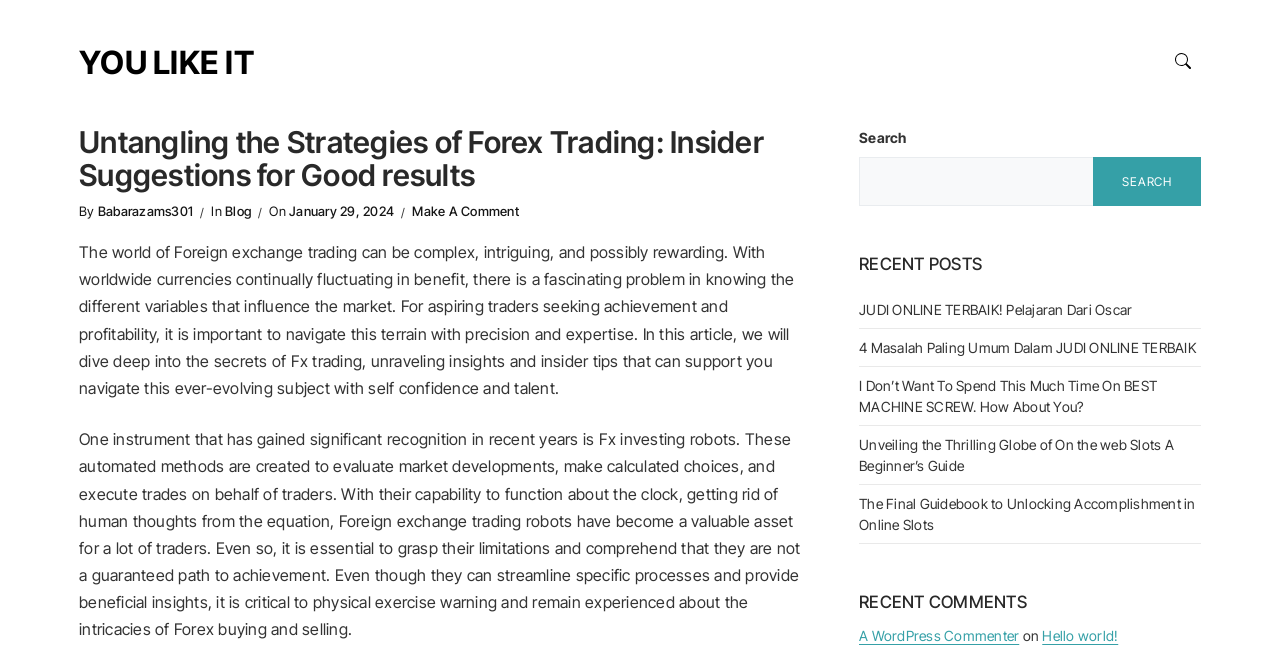Give a one-word or short-phrase answer to the following question: 
What is the date of the article?

January 29, 2024